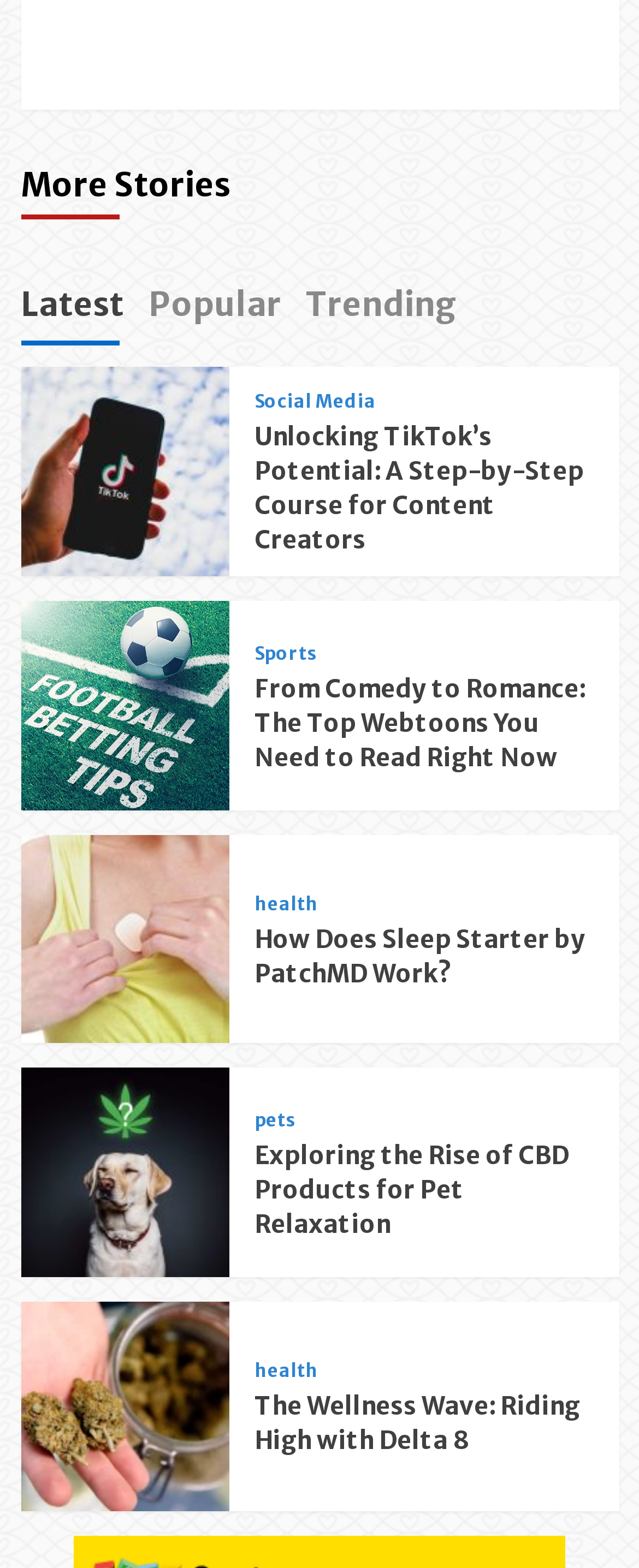Determine the bounding box coordinates of the region that needs to be clicked to achieve the task: "Learn about 'How Does Sleep Starter by PatchMD Work?'".

[0.398, 0.588, 0.929, 0.632]